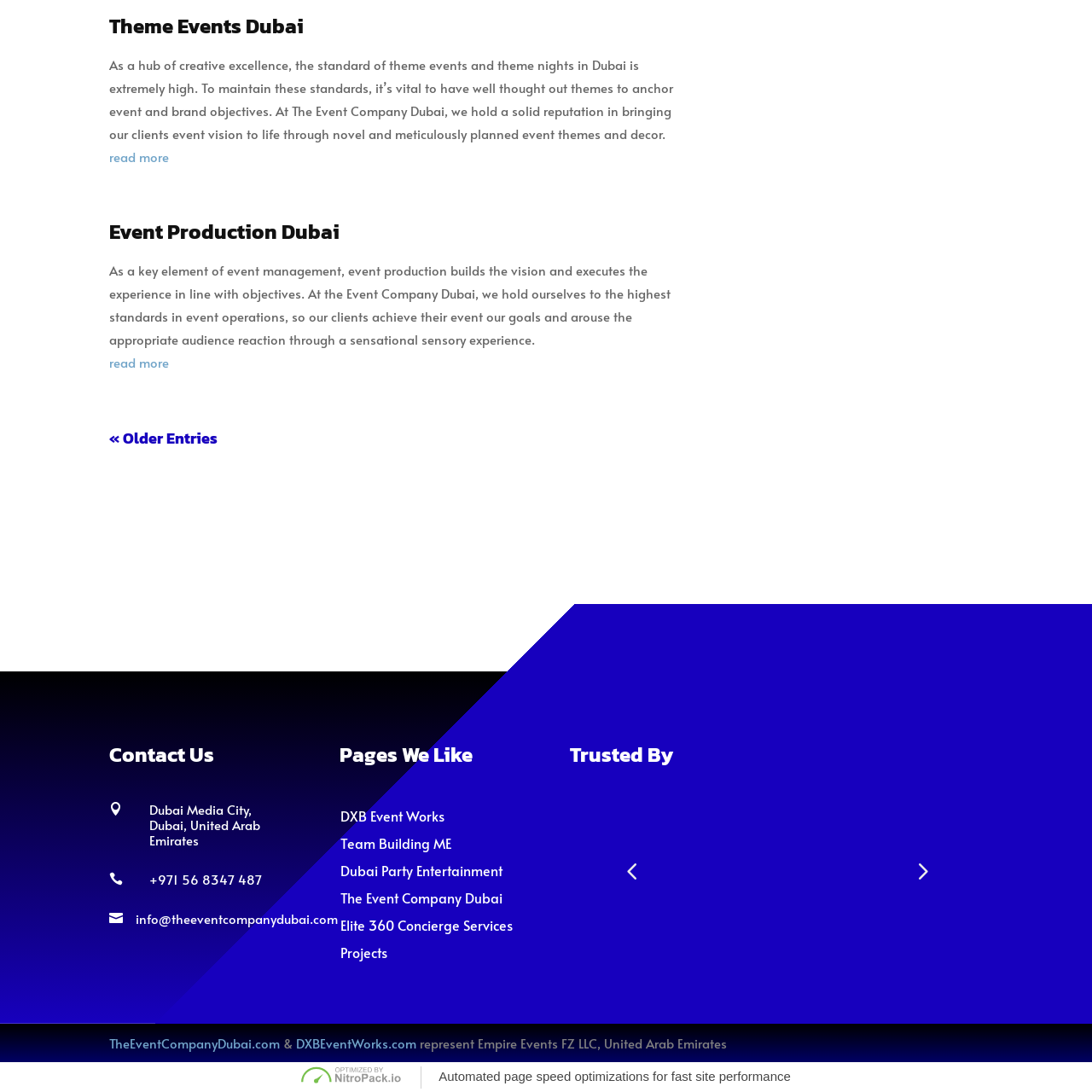What does the SAP logo symbolize?
Look closely at the image inside the red bounding box and answer the question with as much detail as possible.

The SAP logo, presented in a clean and professional style, symbolizes the company's reputation and commitment to high-quality partnerships in the event management and production landscape, as stated in the caption.